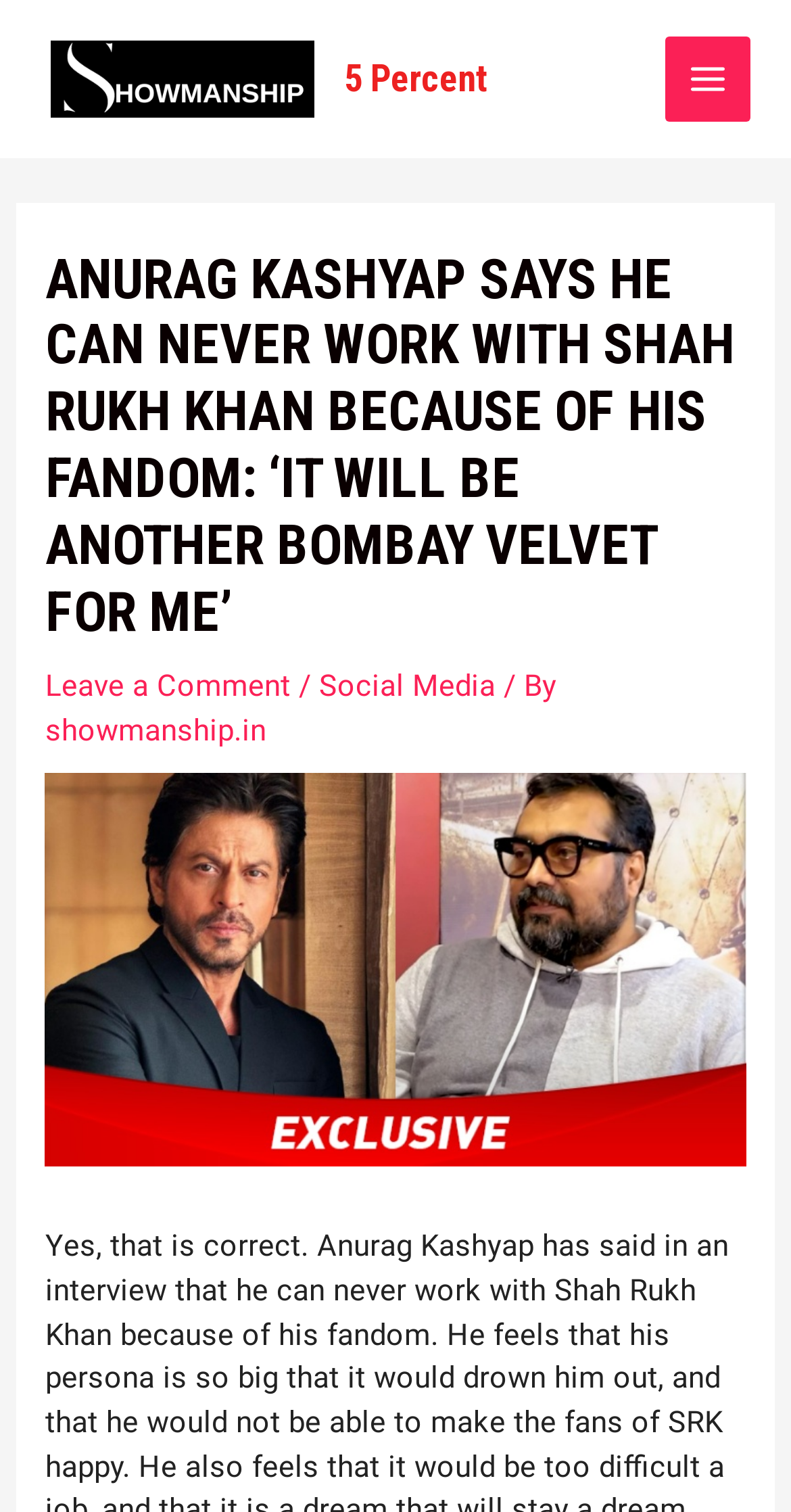How many social media links are there?
Answer the question with a detailed explanation, including all necessary information.

There is only one social media link, which is 'Social Media' with bounding box coordinates [0.404, 0.442, 0.627, 0.466], located next to the 'Leave a Comment' link and the '/' separator.